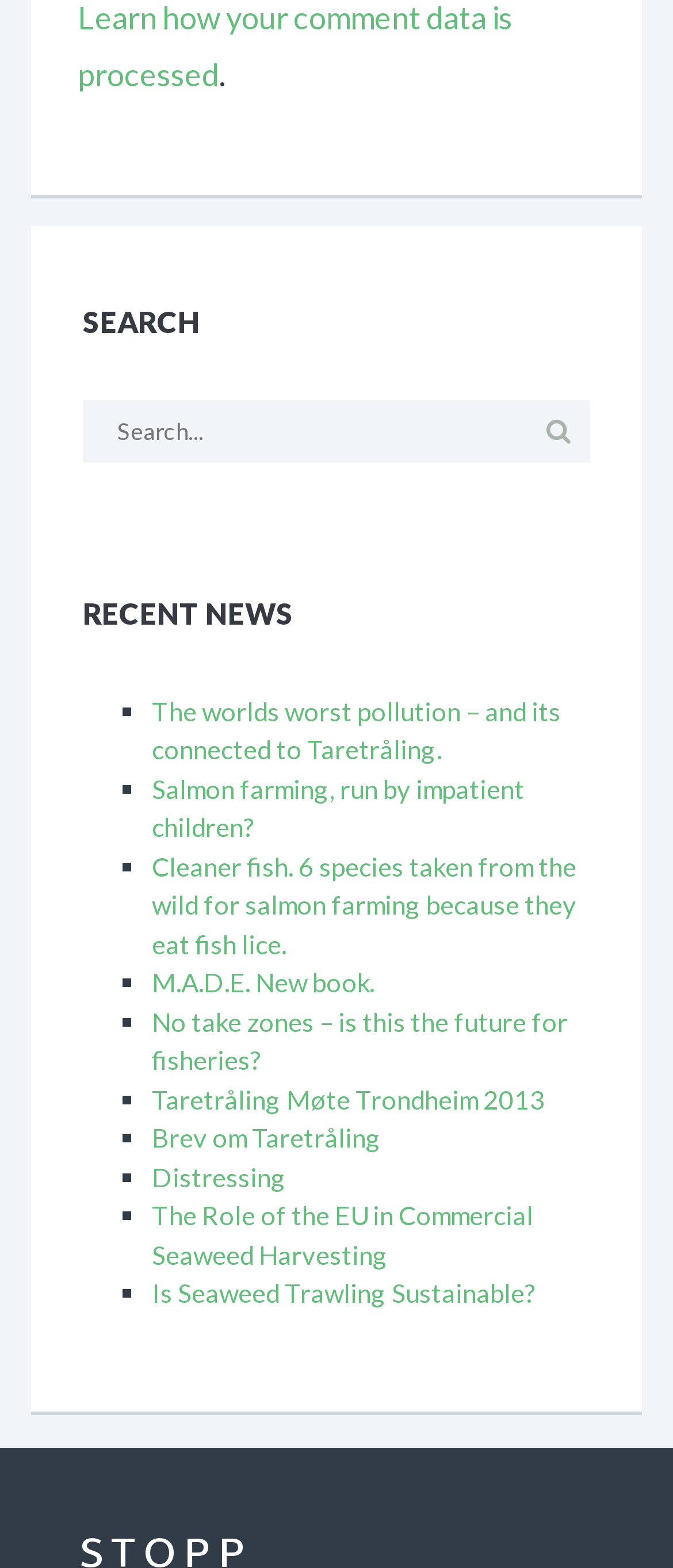Please identify the bounding box coordinates of the element on the webpage that should be clicked to follow this instruction: "Read about Cleaner fish". The bounding box coordinates should be given as four float numbers between 0 and 1, formatted as [left, top, right, bottom].

[0.226, 0.542, 0.856, 0.612]